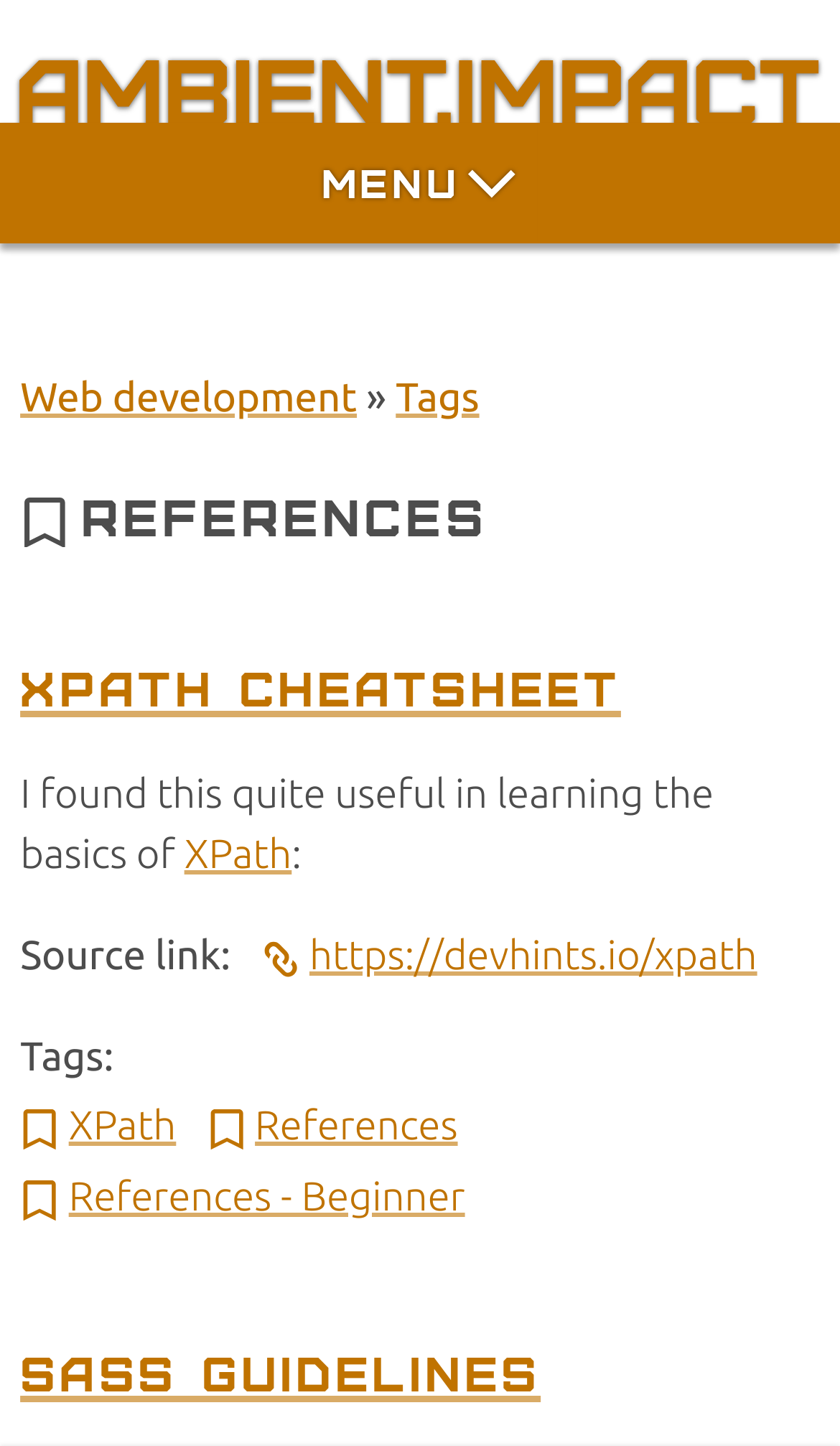Determine the bounding box coordinates of the clickable region to execute the instruction: "Go to 'Web development'". The coordinates should be four float numbers between 0 and 1, denoted as [left, top, right, bottom].

[0.024, 0.259, 0.425, 0.291]